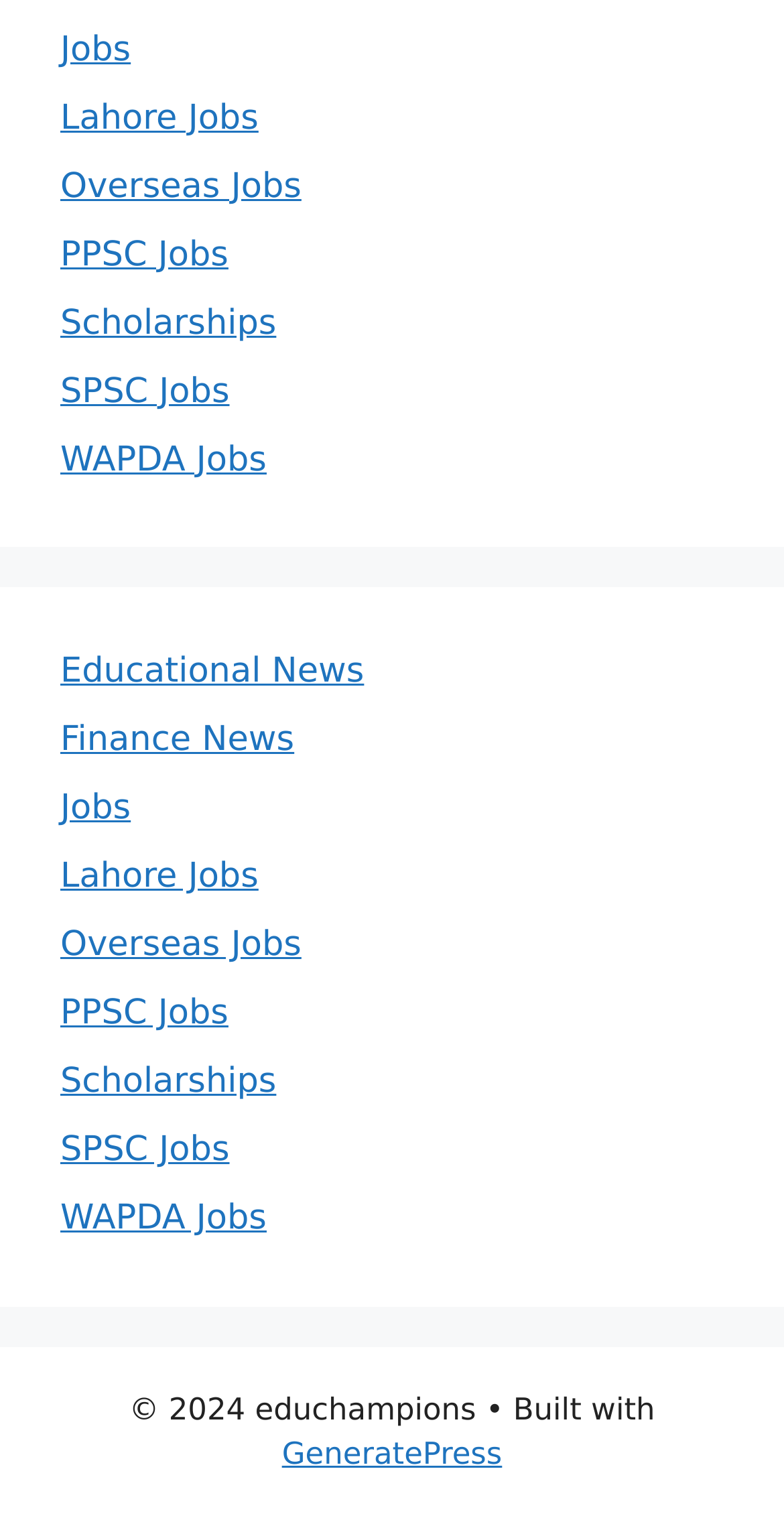Locate the bounding box coordinates of the element that should be clicked to execute the following instruction: "View Educational News".

[0.077, 0.429, 0.464, 0.456]